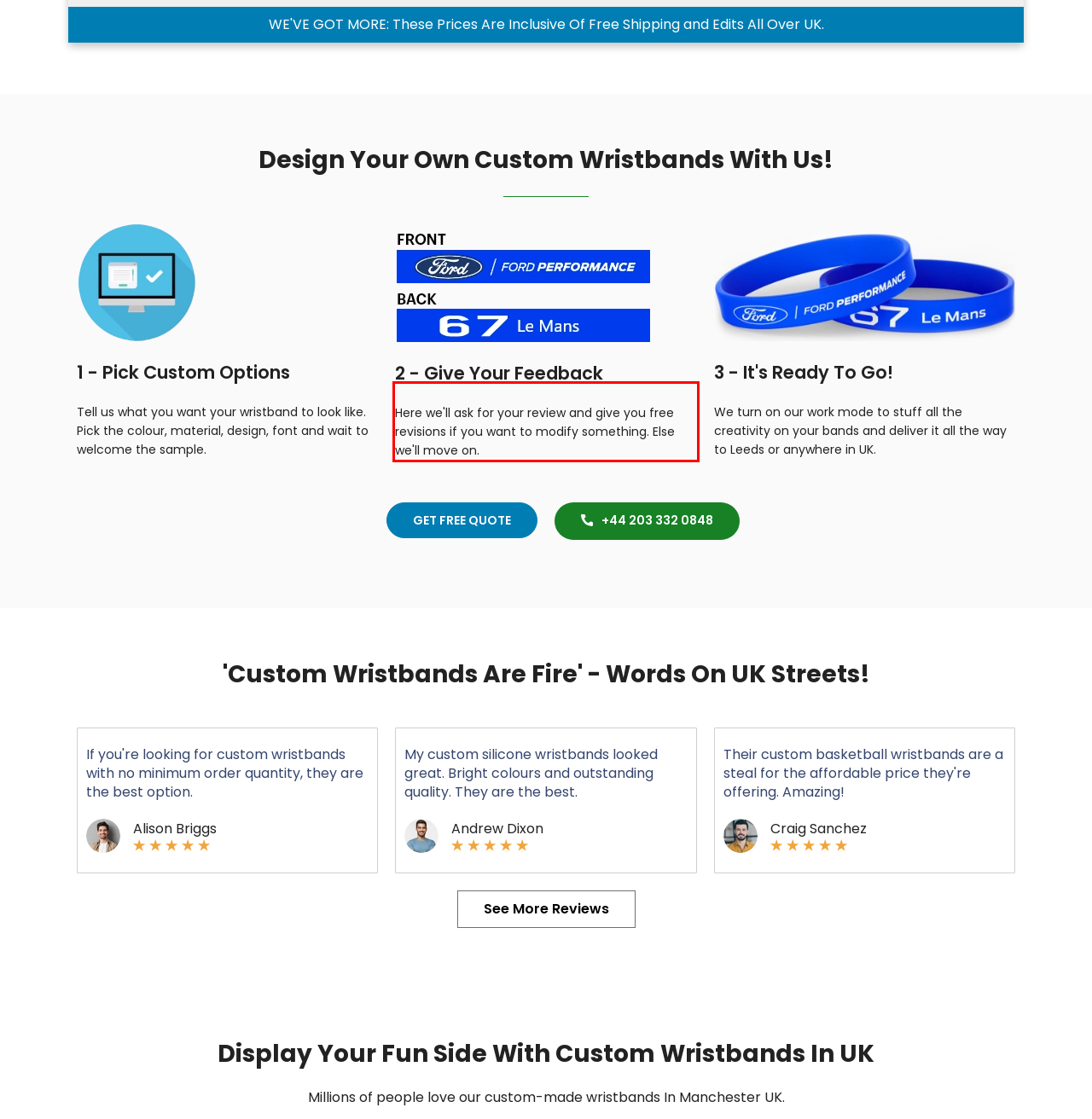You are provided with a screenshot of a webpage containing a red bounding box. Please extract the text enclosed by this red bounding box.

Here we'll ask for your review and give you free revisions if you want to modify something. Else we'll move on.